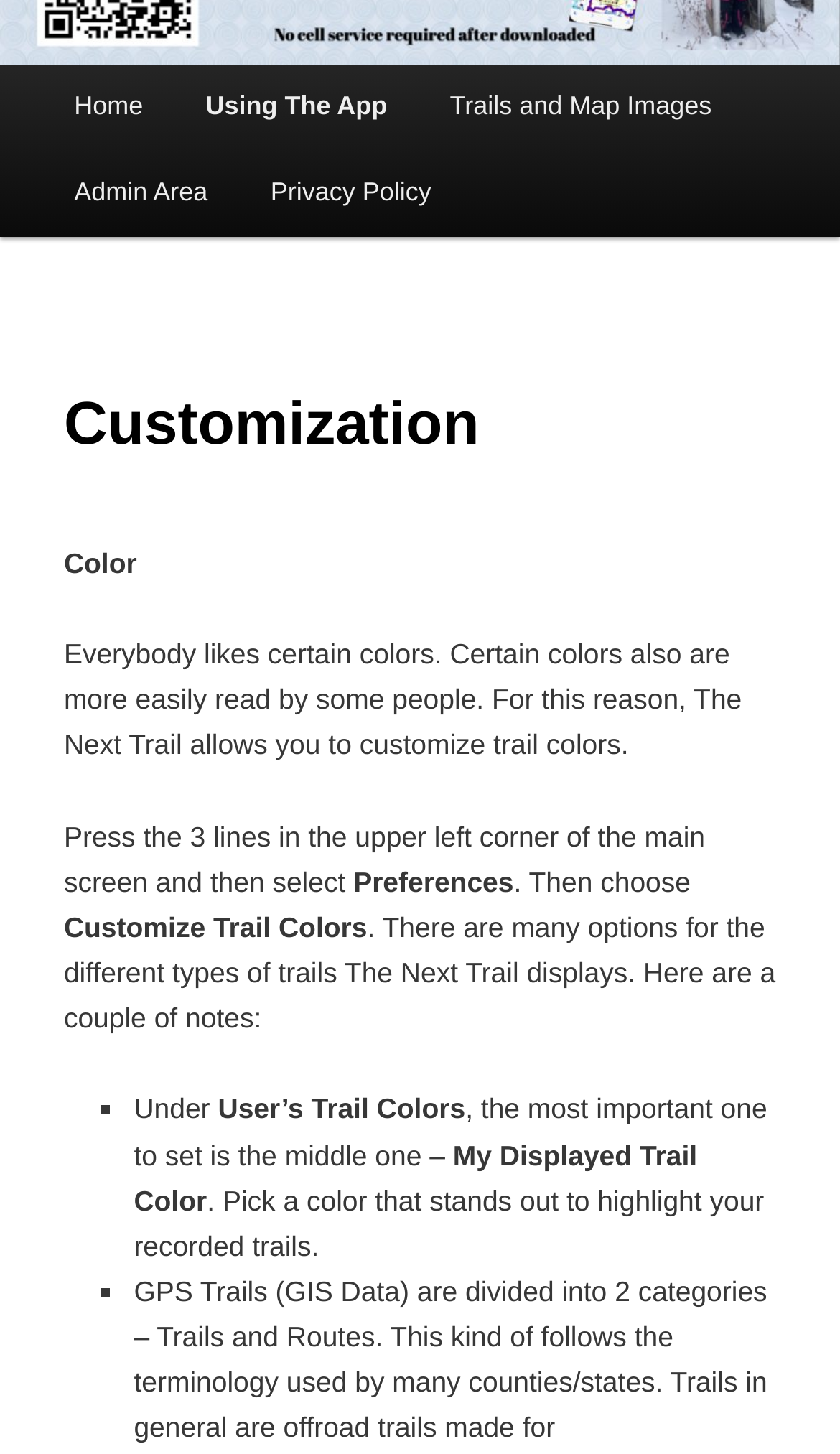Please provide the bounding box coordinates for the UI element as described: "Admin Area". The coordinates must be four floats between 0 and 1, represented as [left, top, right, bottom].

[0.051, 0.104, 0.285, 0.163]